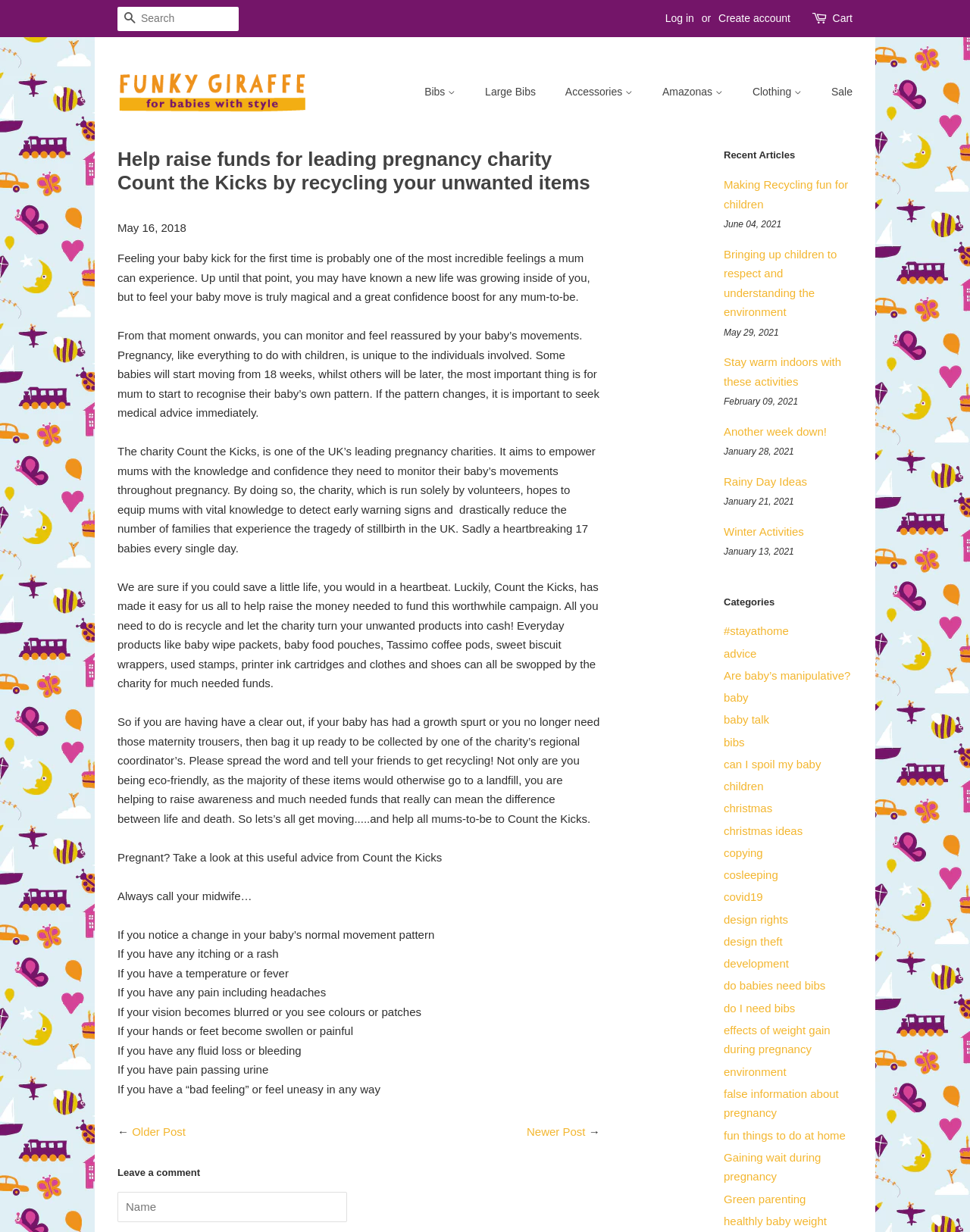Predict the bounding box coordinates for the UI element described as: "do babies need bibs". The coordinates should be four float numbers between 0 and 1, presented as [left, top, right, bottom].

[0.746, 0.795, 0.851, 0.805]